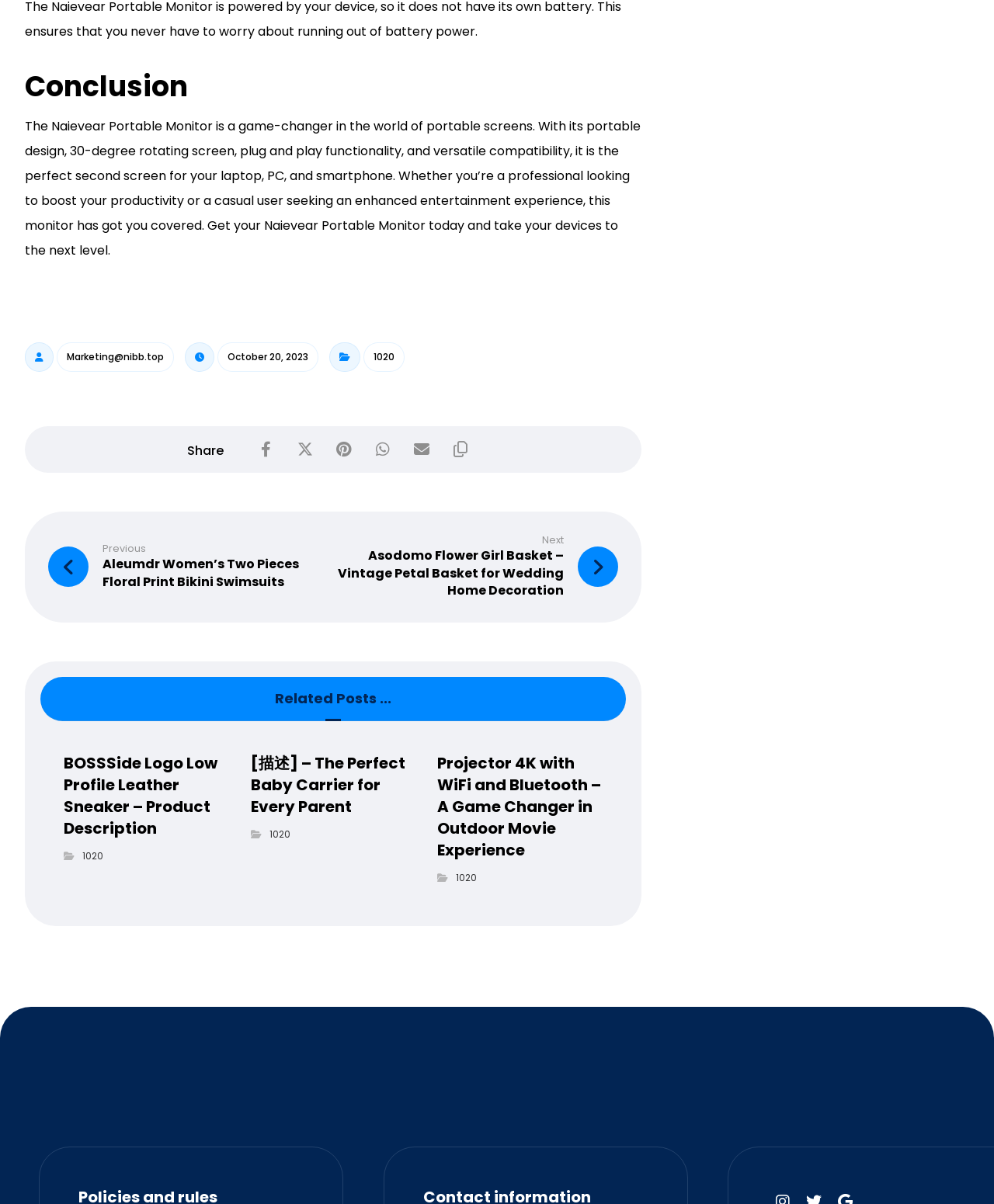Who is the author of the article?
Refer to the image and answer the question using a single word or phrase.

Marketing@nibb.top